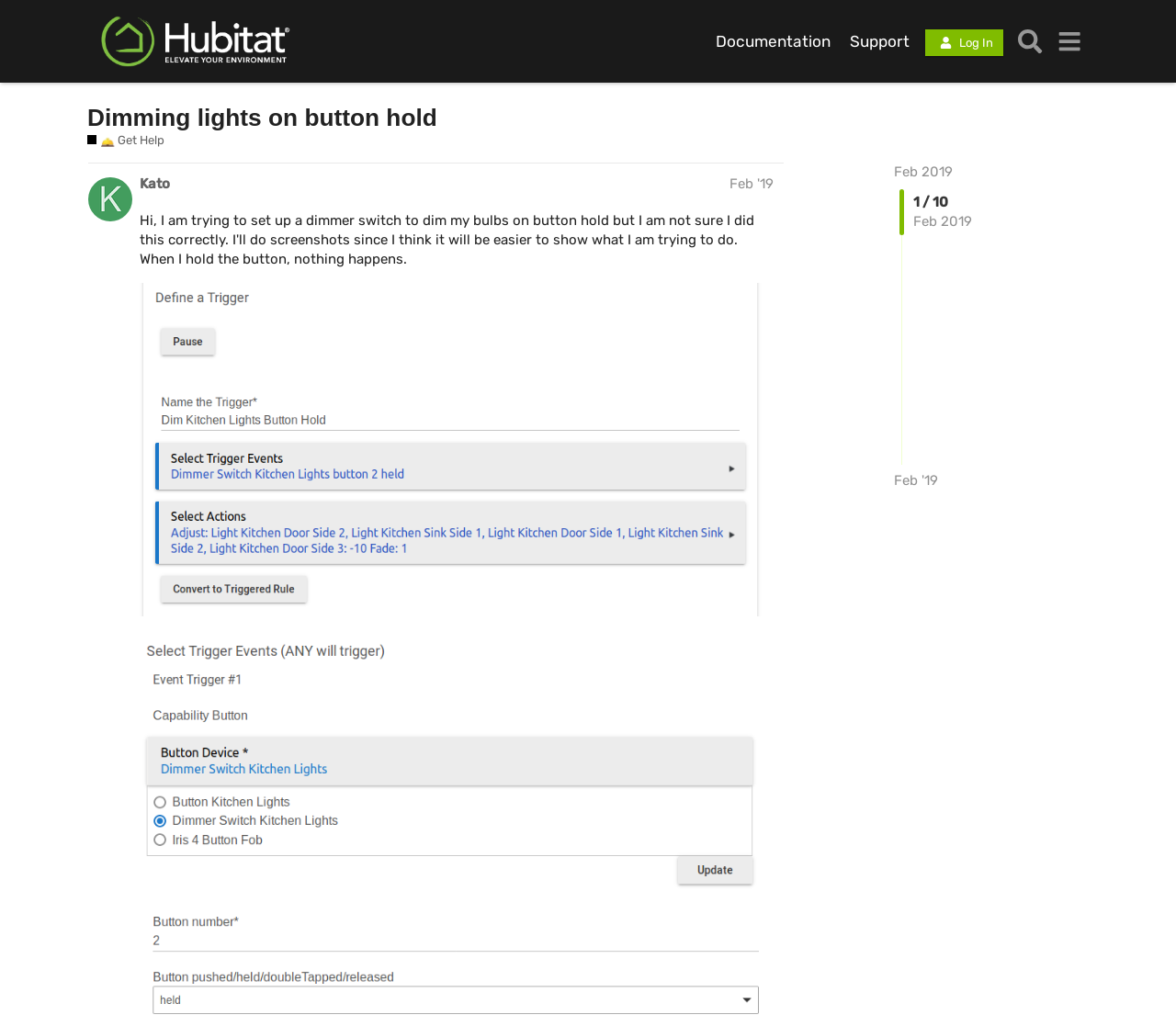Determine the bounding box coordinates of the clickable element necessary to fulfill the instruction: "View the post from 'Kato'". Provide the coordinates as four float numbers within the 0 to 1 range, i.e., [left, top, right, bottom].

[0.11, 0.172, 0.666, 0.195]